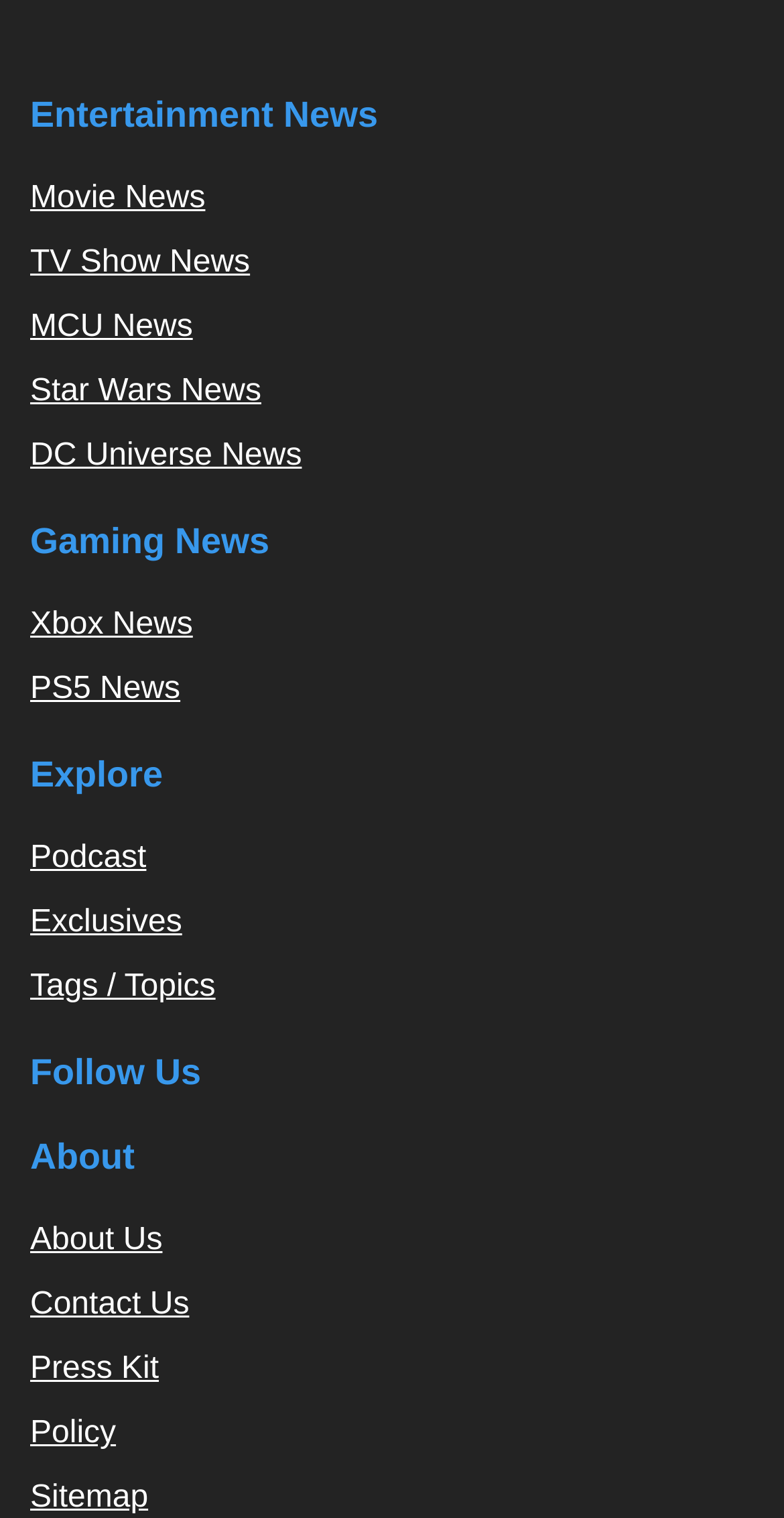Identify the bounding box coordinates for the UI element described as follows: "About Us". Ensure the coordinates are four float numbers between 0 and 1, formatted as [left, top, right, bottom].

[0.038, 0.806, 0.207, 0.829]